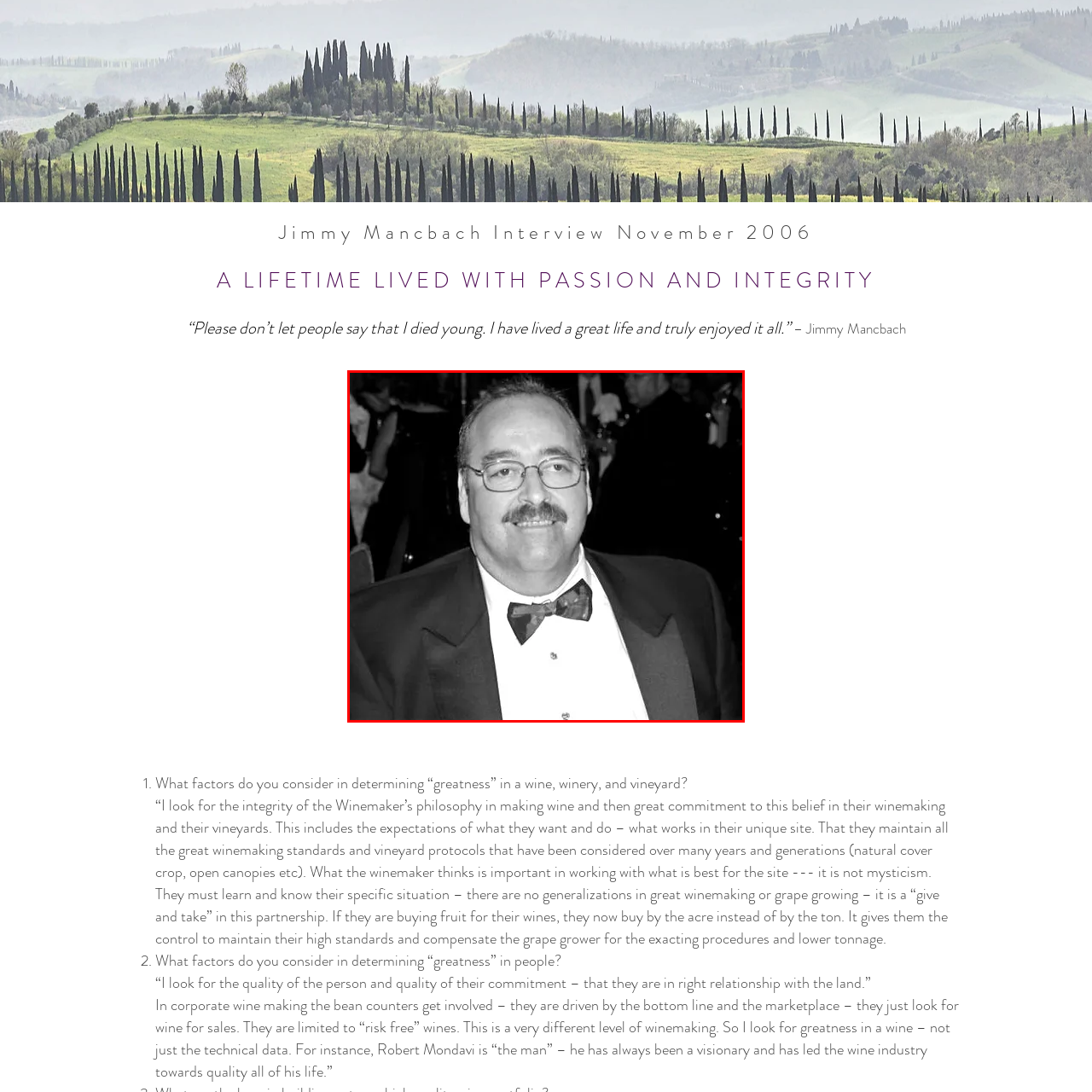What is Jimmy Mancbach's perspective on winemaking?
View the image encased in the red bounding box and respond with a detailed answer informed by the visual information.

According to the interview excerpt, Jimmy Mancbach emphasizes the importance of the winemaker's philosophy and commitment to quality standards in achieving greatness in winemaking. He also contrasts the artistry of individual winemakers with commercial trends in the industry, showcasing his passionate dedication to winemaking.